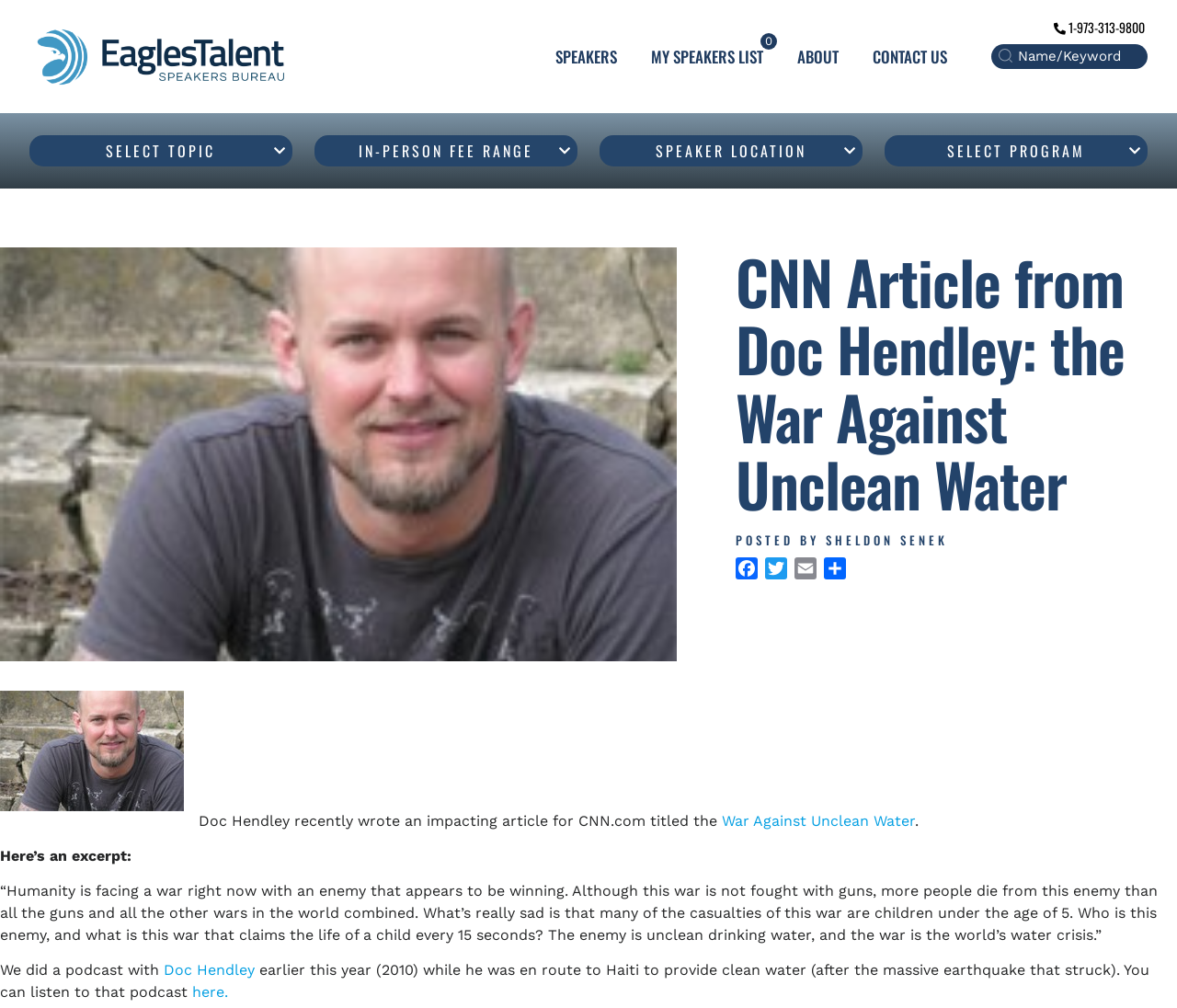Give a one-word or short phrase answer to the question: 
What is the topic of the article?

Unclean Water